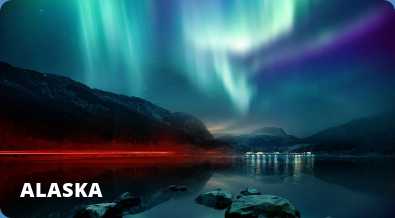Create a vivid and detailed description of the image.

The image captures a stunning view of Alaska, showcasing the ethereal beauty of the Northern Lights dancing above a serene landscape. A tranquil lake reflects the vibrant colors of the aurora borealis, with hues of green, purple, and blue lighting up the night sky. In the foreground, smooth rocks frame the water, while distant mountains create a majestic backdrop. The word "ALASKA" is boldly displayed in the lower left corner, emphasizing the location's natural allure and inviting viewers to explore its breathtaking wilderness. This scene encapsulates the allure of Alaska as an extraordinary travel destination, rich in natural wonders and mesmerizing landscapes.